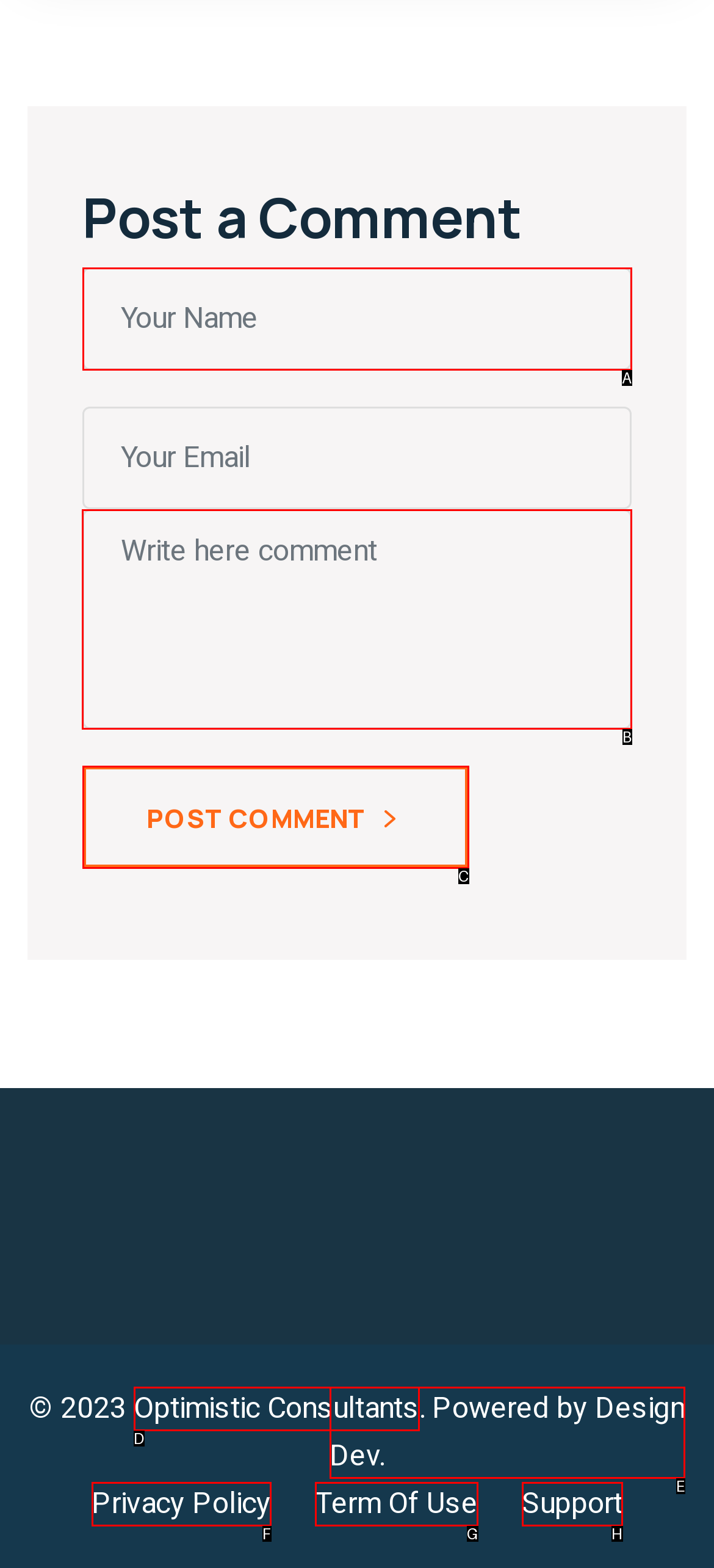Please indicate which option's letter corresponds to the task: Write a comment by examining the highlighted elements in the screenshot.

B